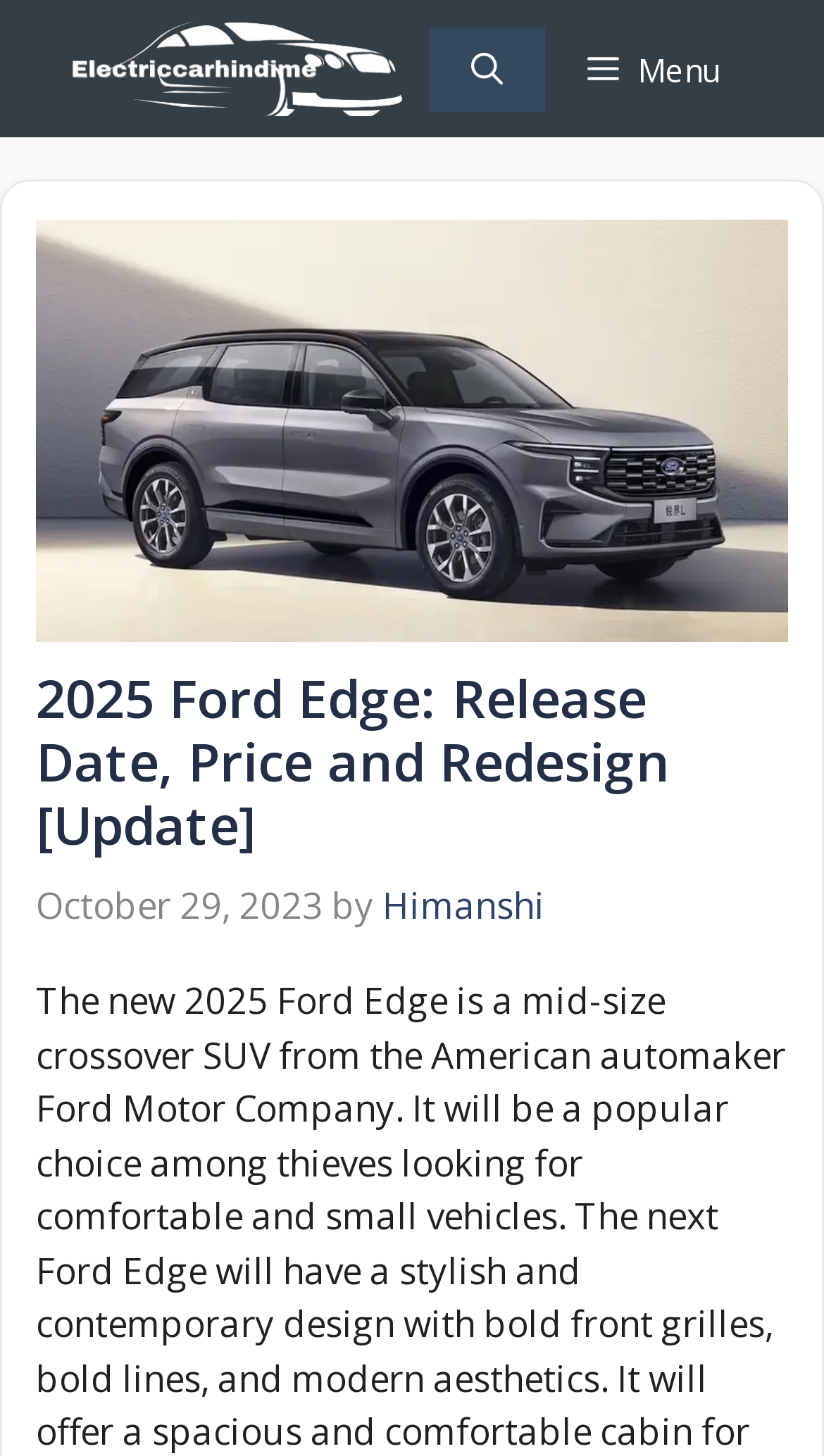What is the purpose of the button on the top right?
Refer to the screenshot and respond with a concise word or phrase.

Open search